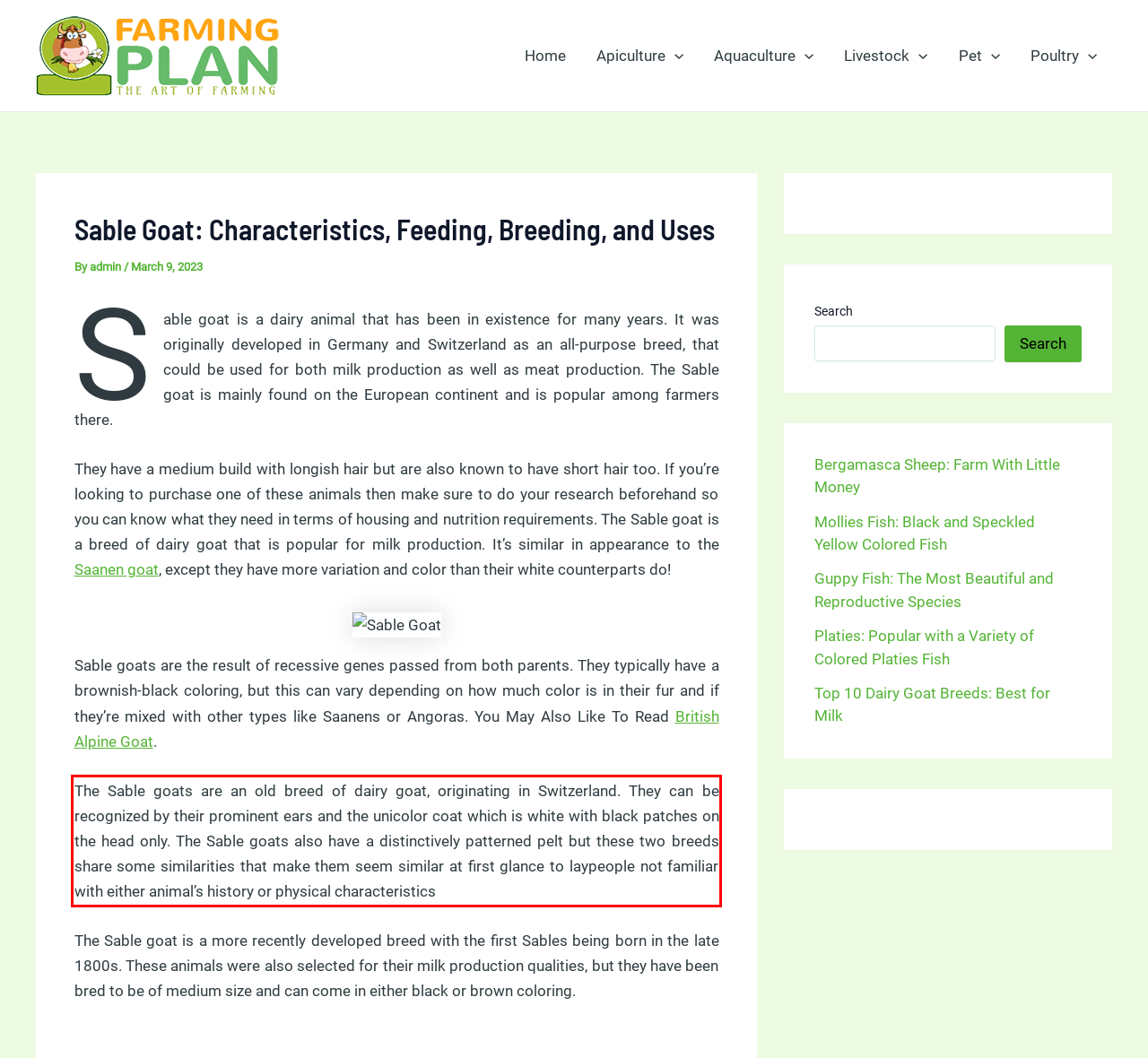Examine the webpage screenshot, find the red bounding box, and extract the text content within this marked area.

The Sable goats are an old breed of dairy goat, originating in Switzerland. They can be recognized by their prominent ears and the unicolor coat which is white with black patches on the head only. The Sable goats also have a distinctively patterned pelt but these two breeds share some similarities that make them seem similar at first glance to laypeople not familiar with either animal’s history or physical characteristics